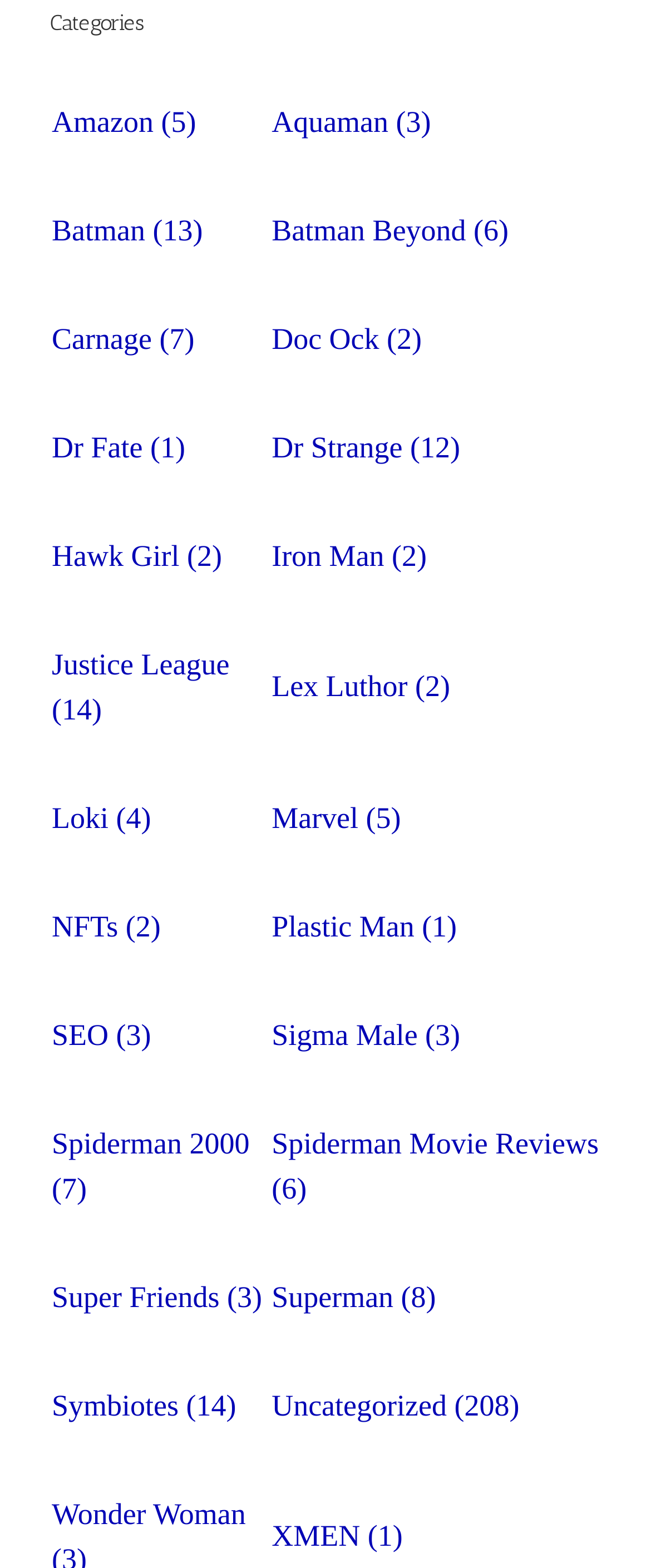Determine the bounding box coordinates for the area that needs to be clicked to fulfill this task: "Explore Dr Strange". The coordinates must be given as four float numbers between 0 and 1, i.e., [left, top, right, bottom].

[0.417, 0.274, 0.707, 0.296]